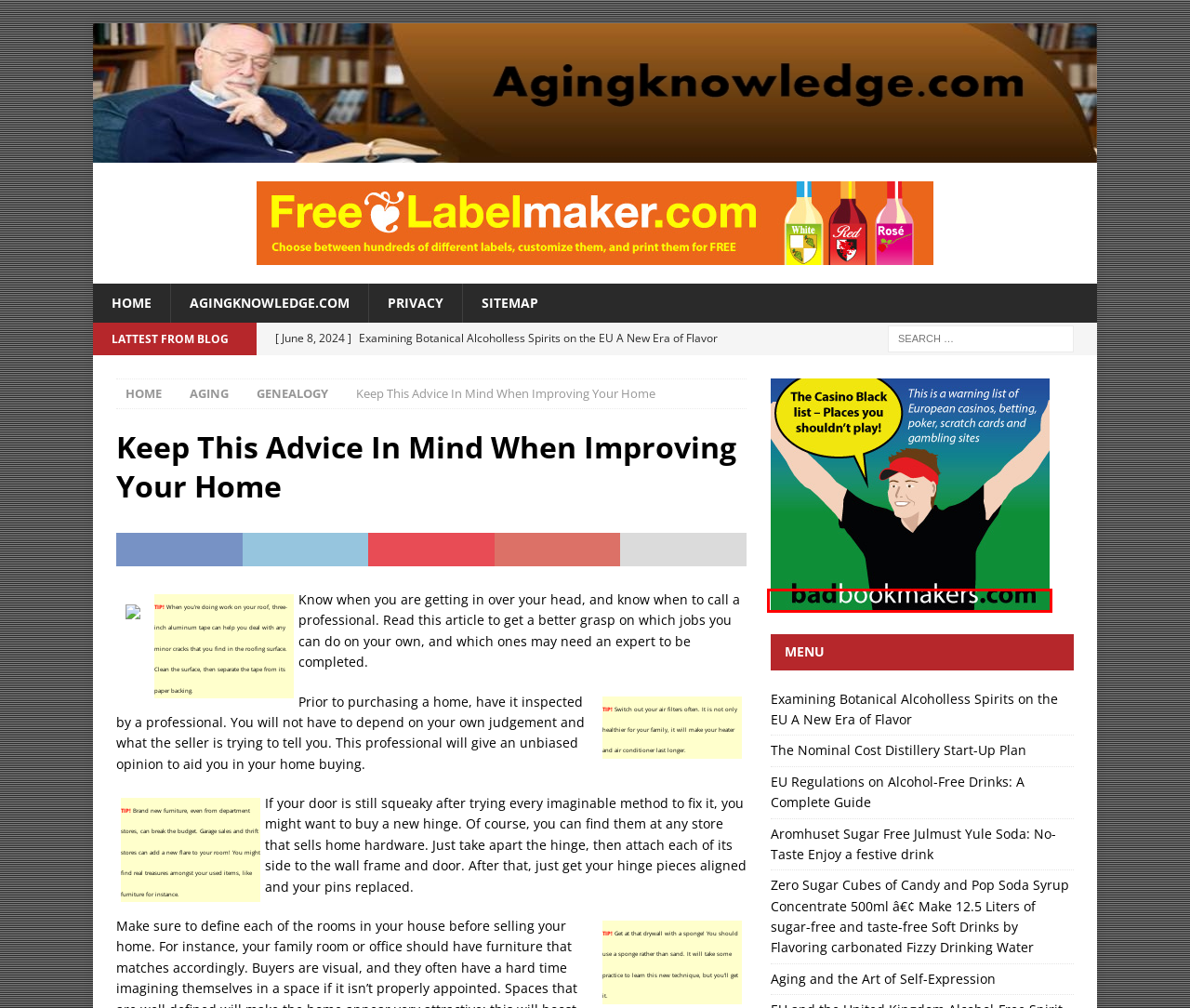Examine the screenshot of the webpage, which includes a red bounding box around an element. Choose the best matching webpage description for the page that will be displayed after clicking the element inside the red bounding box. Here are the candidates:
A. The Casino Black list – Places you shouldn’t play - Badbookmakers
B. Sitemap - Agingknowledge
C. Aging and the Art of Self-Expression - Agingknowledge
D. Welcome to Free Label Maker — Customize your own personal labels, For FREE
E. Aromhuset Sugar Free Julmust Yule Soda: No-Taste Enjoy a festive drink - Agingknowledge
F. Agingknowledge - Agingknowledge.com
G. Privacy - Agingknowledge
H. Aging Archives - Agingknowledge

A